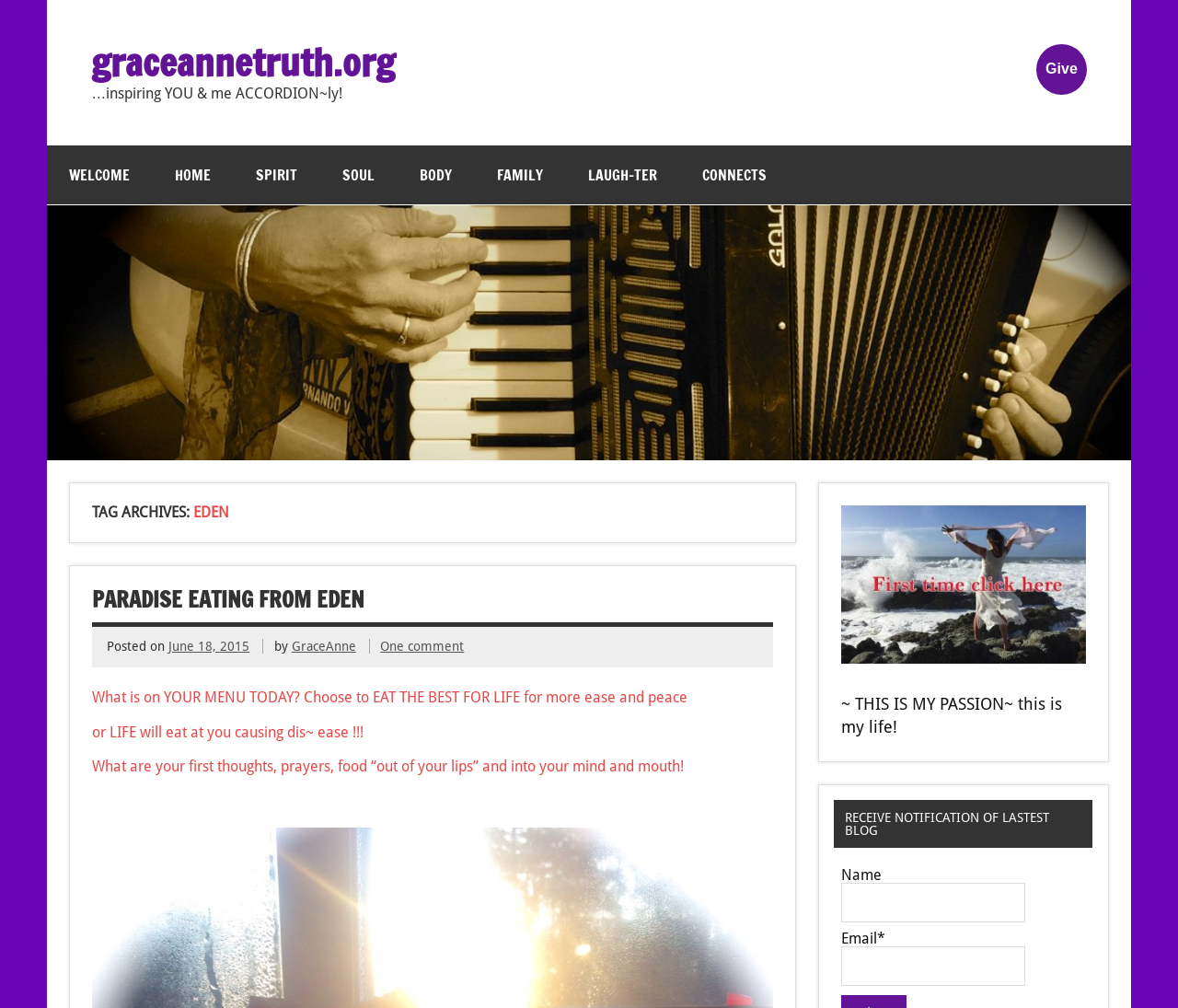Answer the question below using just one word or a short phrase: 
What is the name of the author of the blog?

GraceAnne